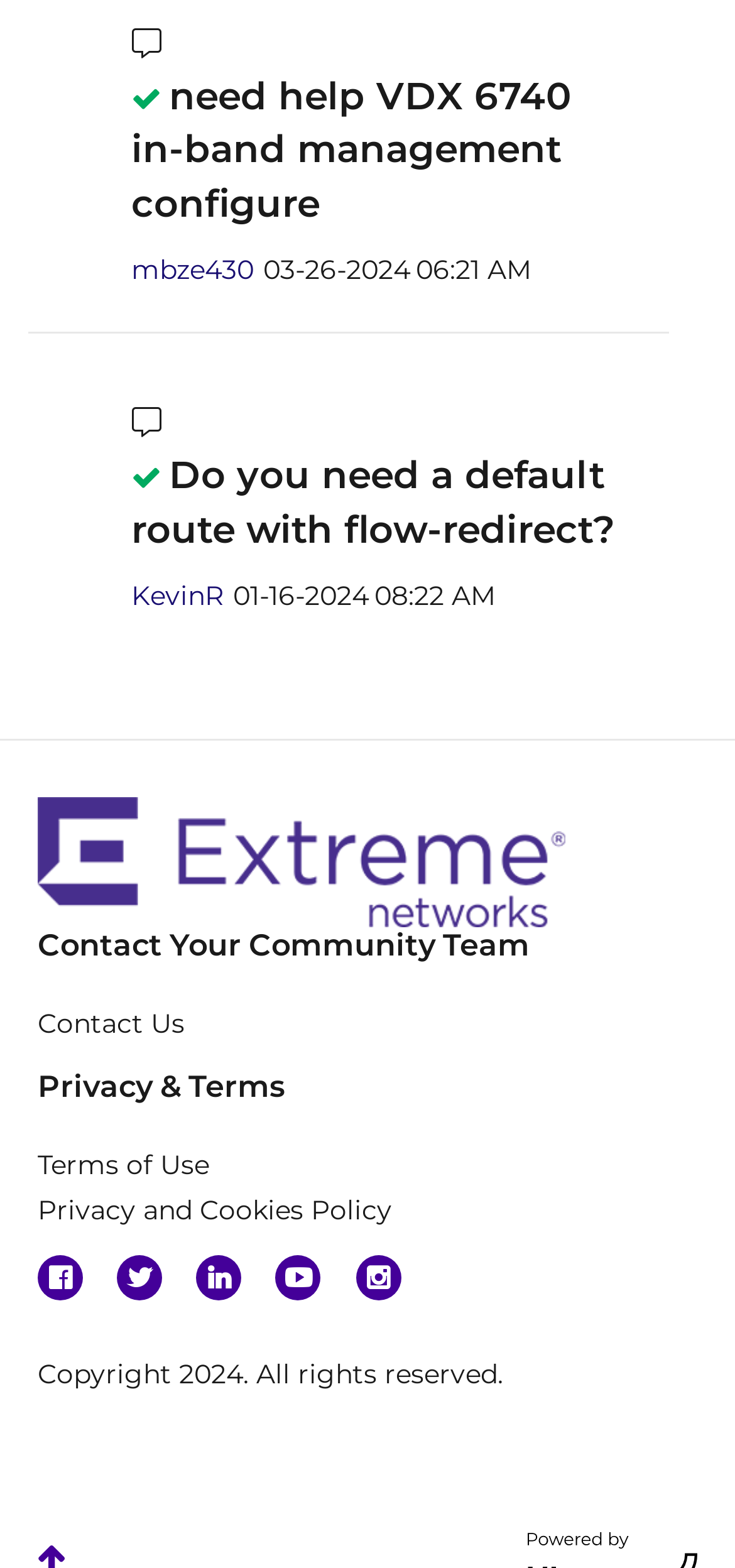How many social media links are at the bottom of the page?
Refer to the image and respond with a one-word or short-phrase answer.

5